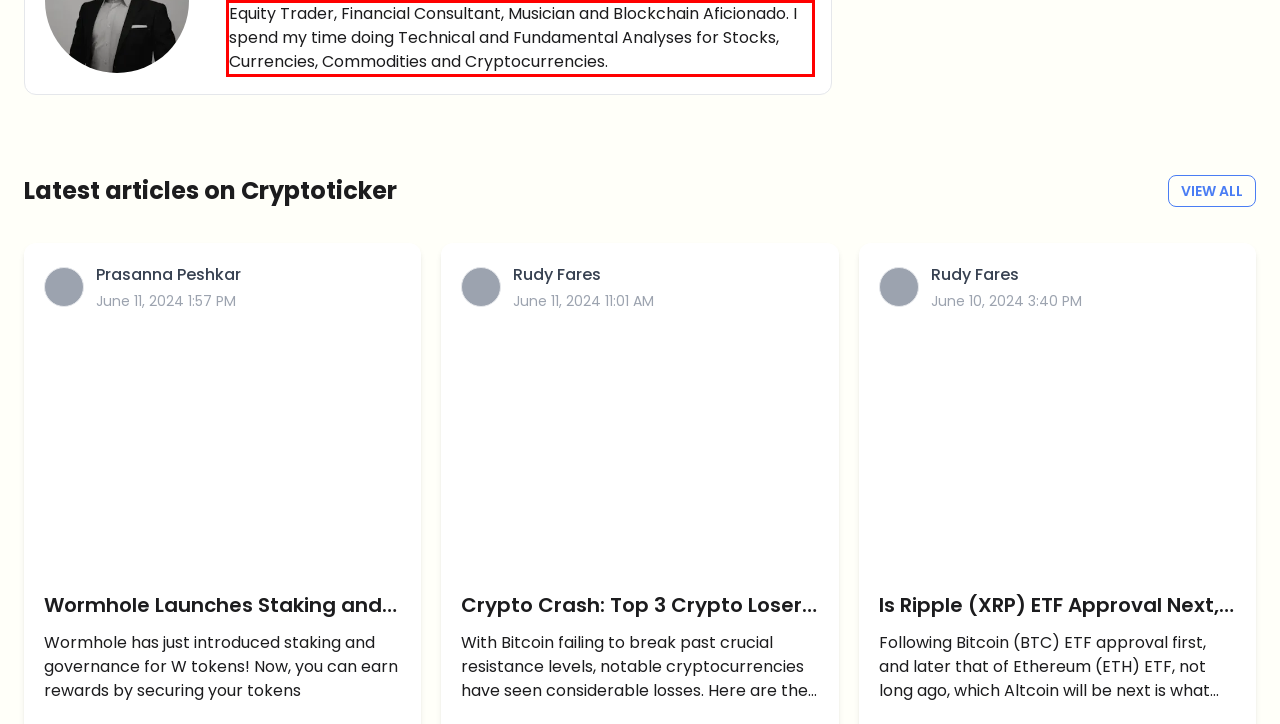You are provided with a screenshot of a webpage featuring a red rectangle bounding box. Extract the text content within this red bounding box using OCR.

Equity Trader, Financial Consultant, Musician and Blockchain Aficionado. I spend my time doing Technical and Fundamental Analyses for Stocks, Currencies, Commodities and Cryptocurrencies.